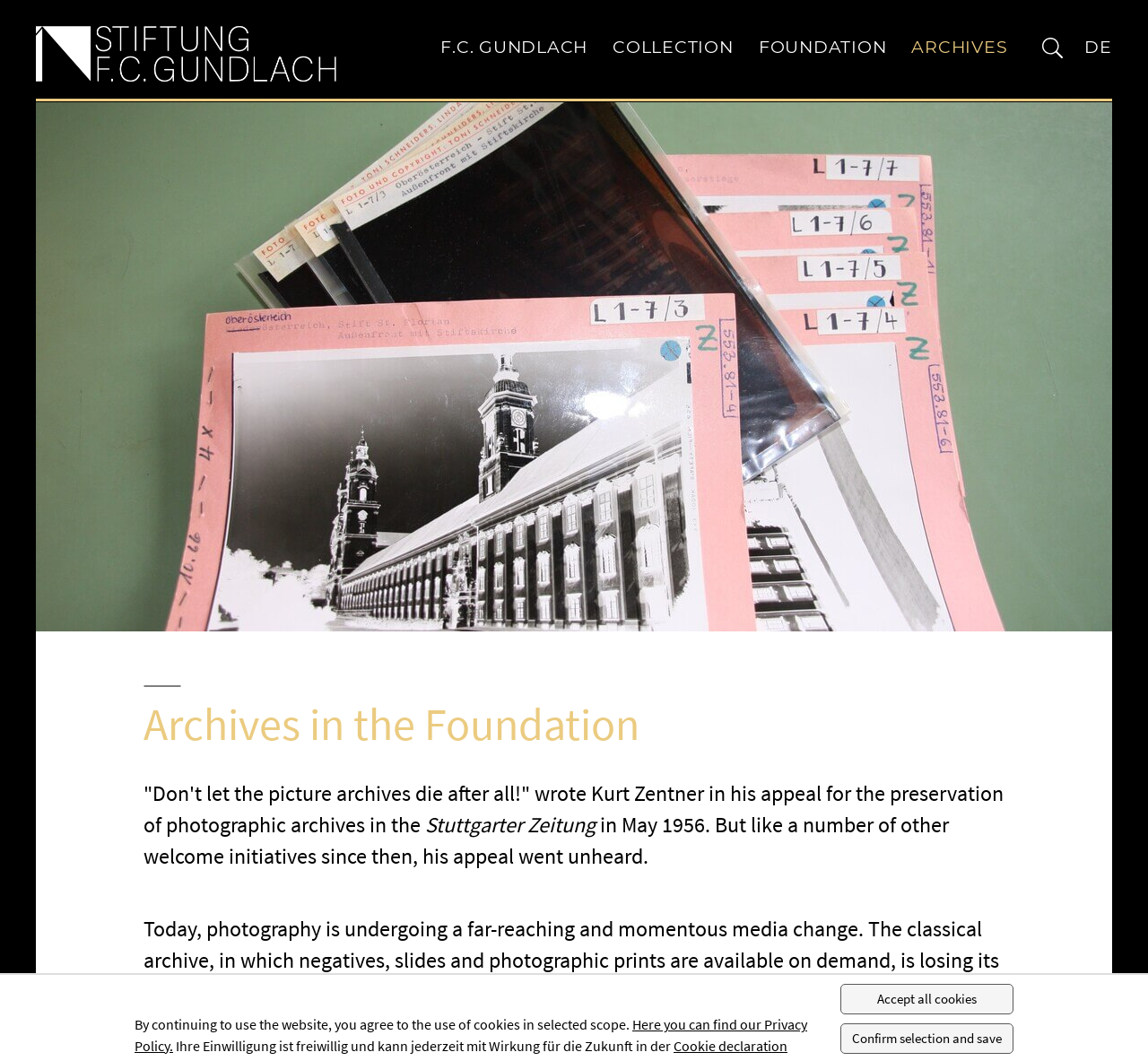Please determine the bounding box coordinates of the element to click on in order to accomplish the following task: "search in the archives". Ensure the coordinates are four float numbers ranging from 0 to 1, i.e., [left, top, right, bottom].

[0.889, 0.036, 0.945, 0.055]